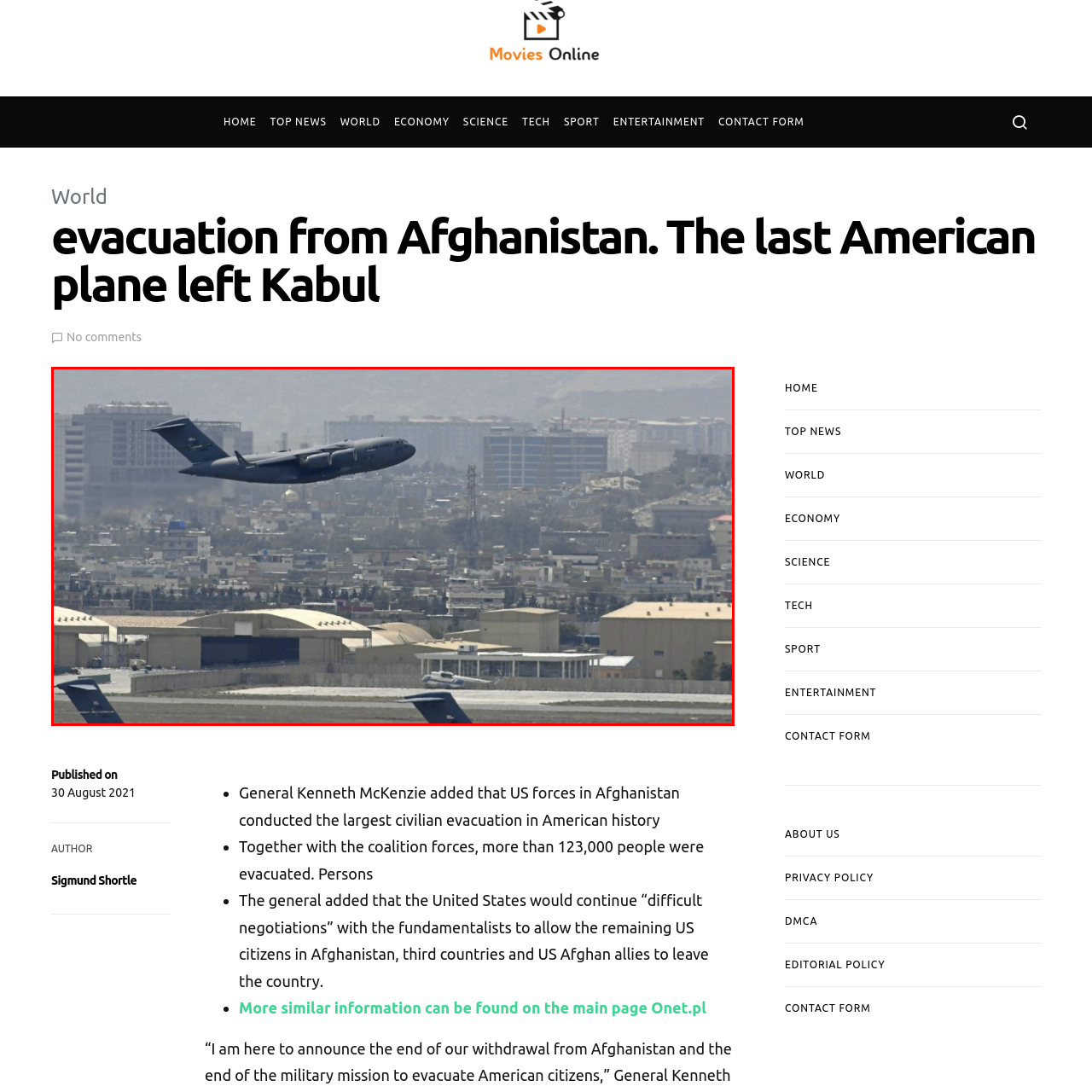What is the significance of this event?
Inspect the image enclosed by the red bounding box and provide a detailed and comprehensive answer to the question.

The caption explains that the image captures a significant moment in history, specifically the ending of the military presence in Afghanistan, as the United States withdrew its forces, making this event a pivotal point in the long conflict.